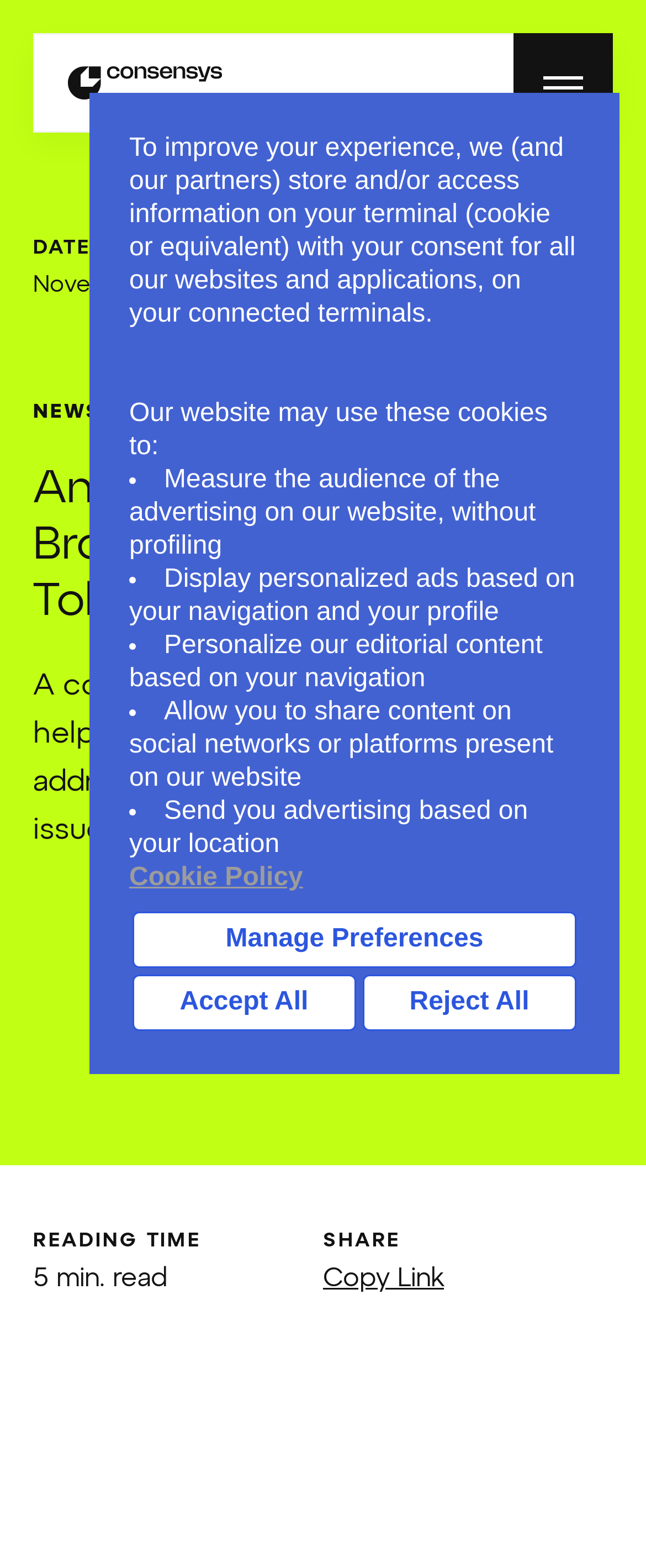What is the purpose of the Brooklyn Project?
Using the picture, provide a one-word or short phrase answer.

To help fulfill the promise of tokenization